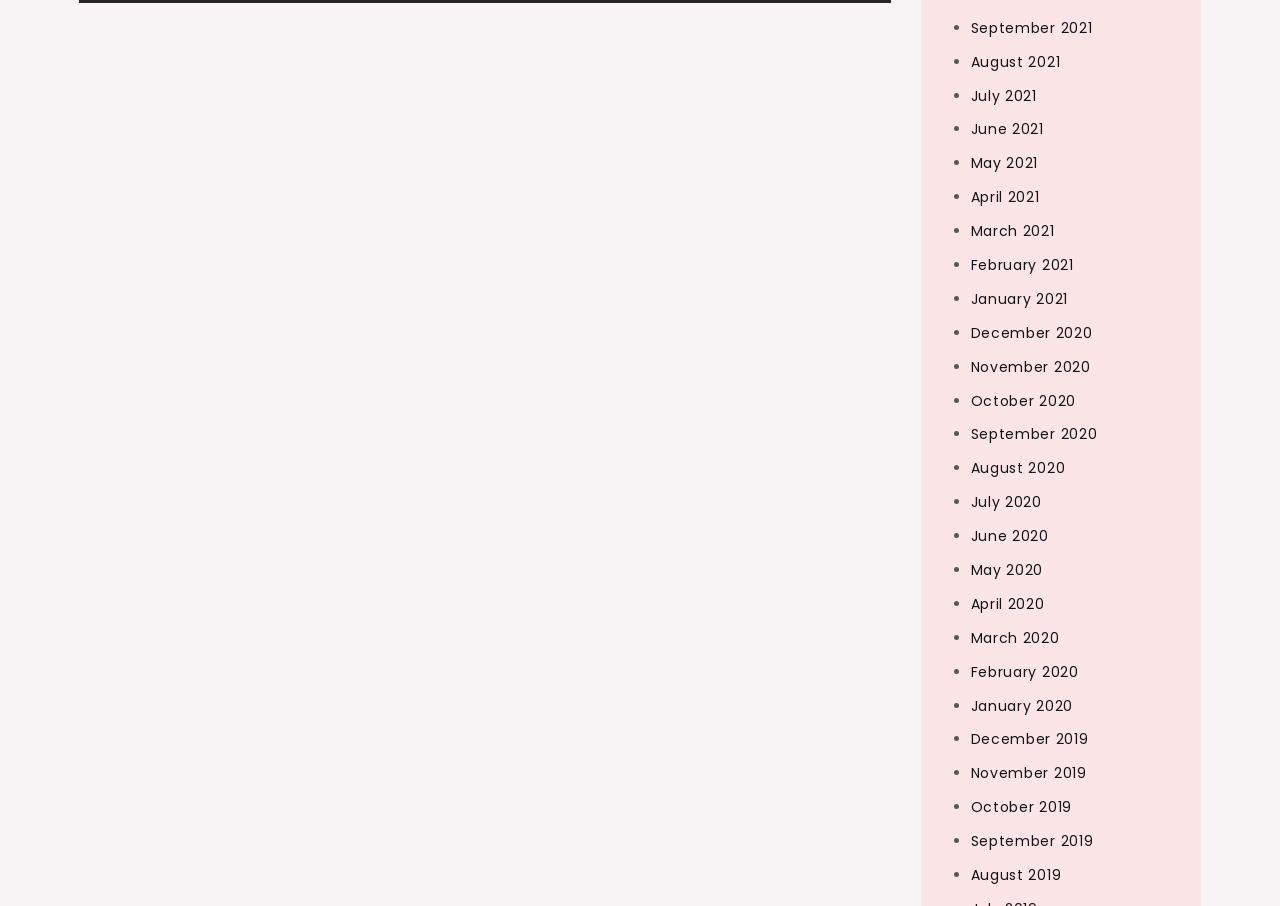Find the bounding box coordinates for the HTML element described as: "June 2020". The coordinates should consist of four float values between 0 and 1, i.e., [left, top, right, bottom].

[0.758, 0.581, 0.819, 0.603]